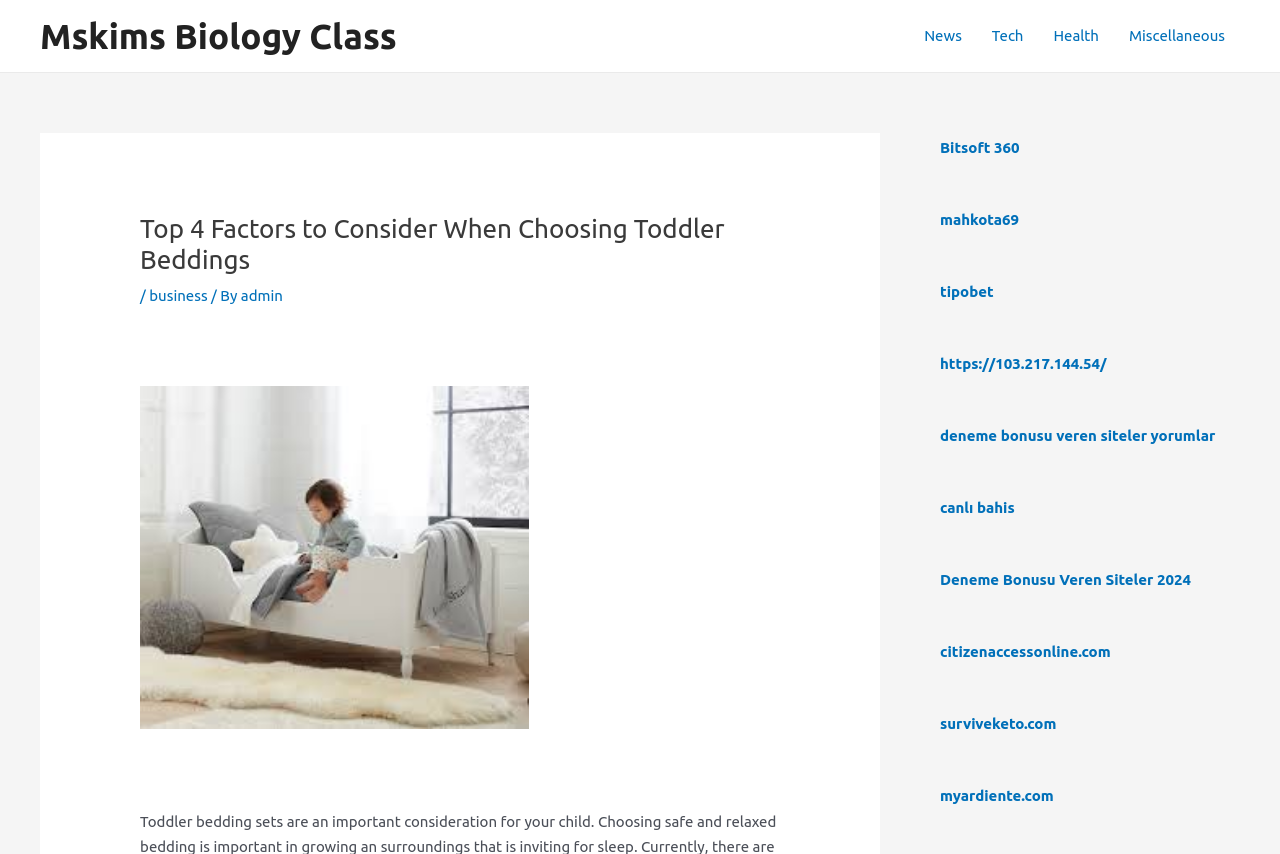Identify the bounding box coordinates of the clickable section necessary to follow the following instruction: "Click on the 'News' link". The coordinates should be presented as four float numbers from 0 to 1, i.e., [left, top, right, bottom].

[0.71, 0.001, 0.763, 0.083]